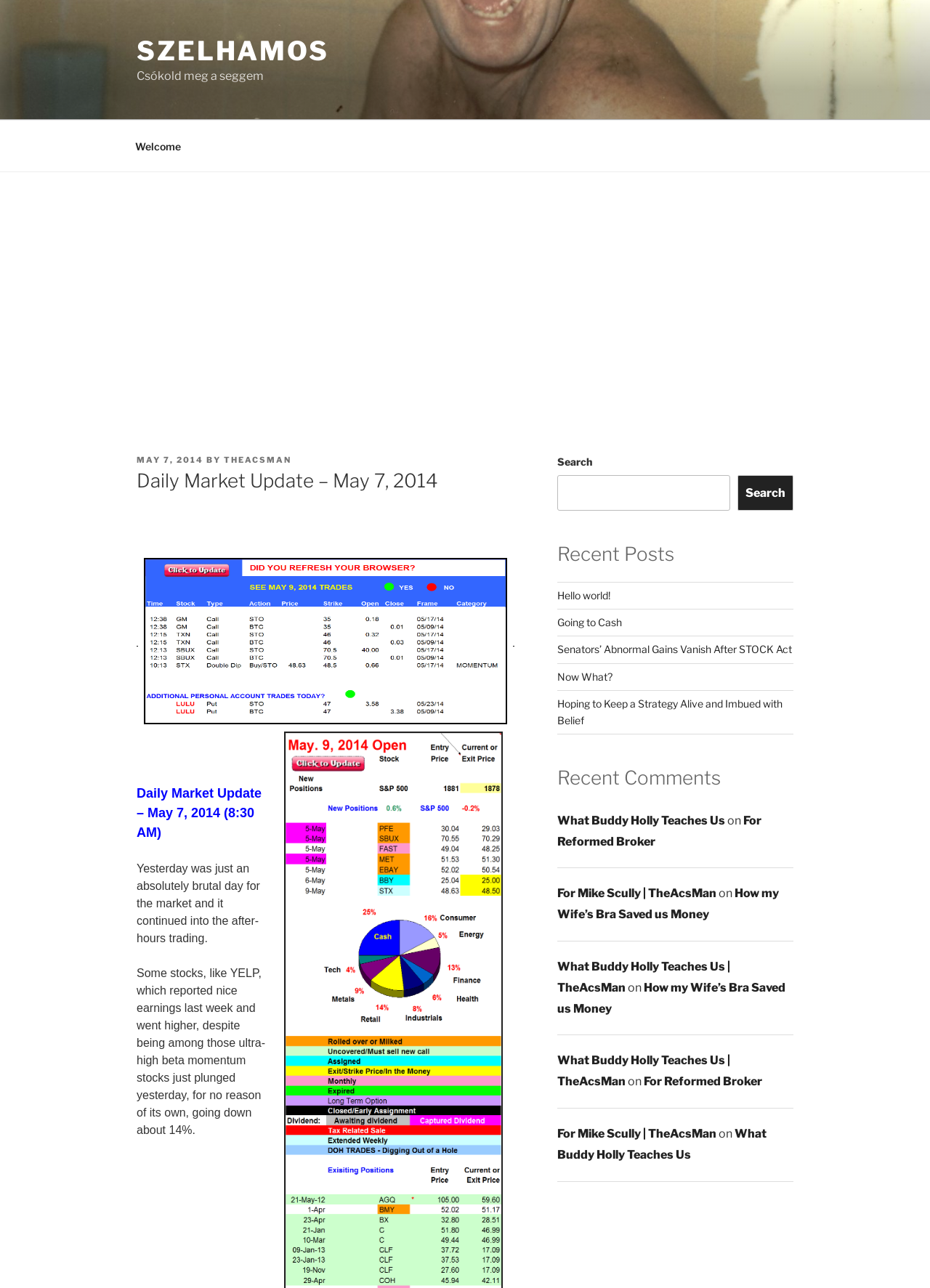What is the author of the daily market update?
Using the image as a reference, give a one-word or short phrase answer.

THEACSMAN